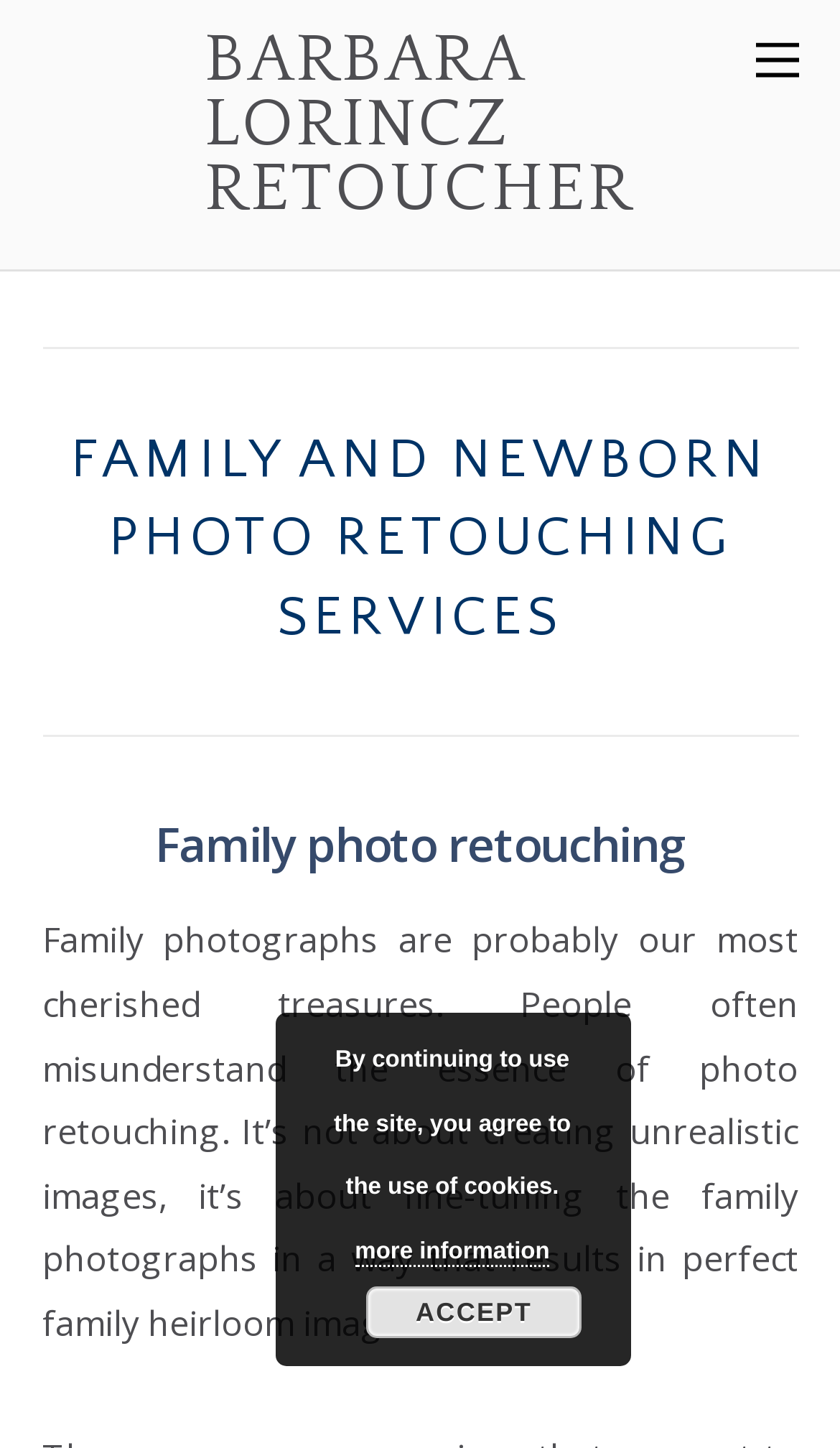What type of retouching services are offered?
Relying on the image, give a concise answer in one word or a brief phrase.

Family and newborn